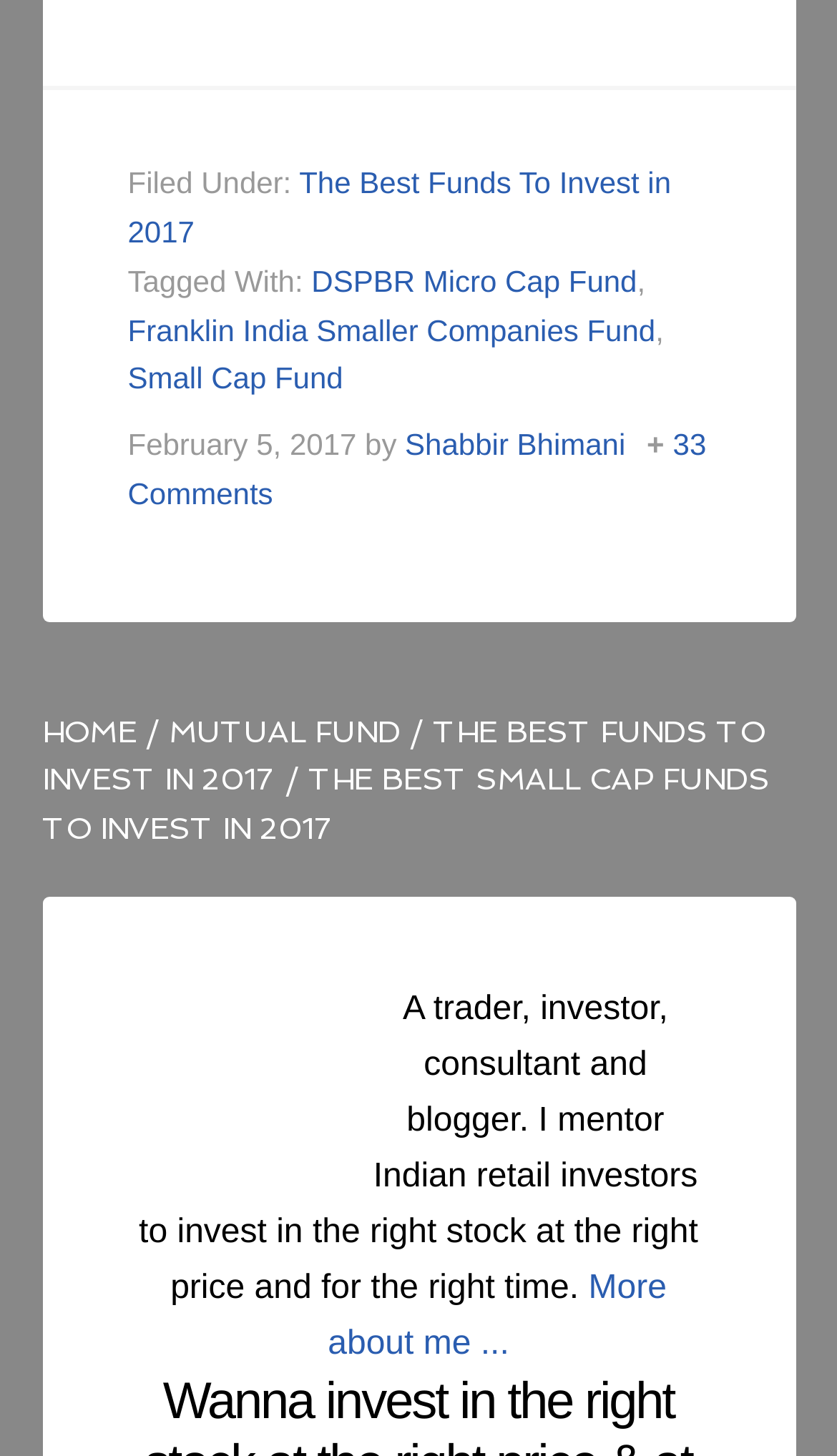Locate the bounding box coordinates of the area to click to fulfill this instruction: "read about small cap funds". The bounding box should be presented as four float numbers between 0 and 1, in the order [left, top, right, bottom].

[0.201, 0.49, 0.478, 0.514]